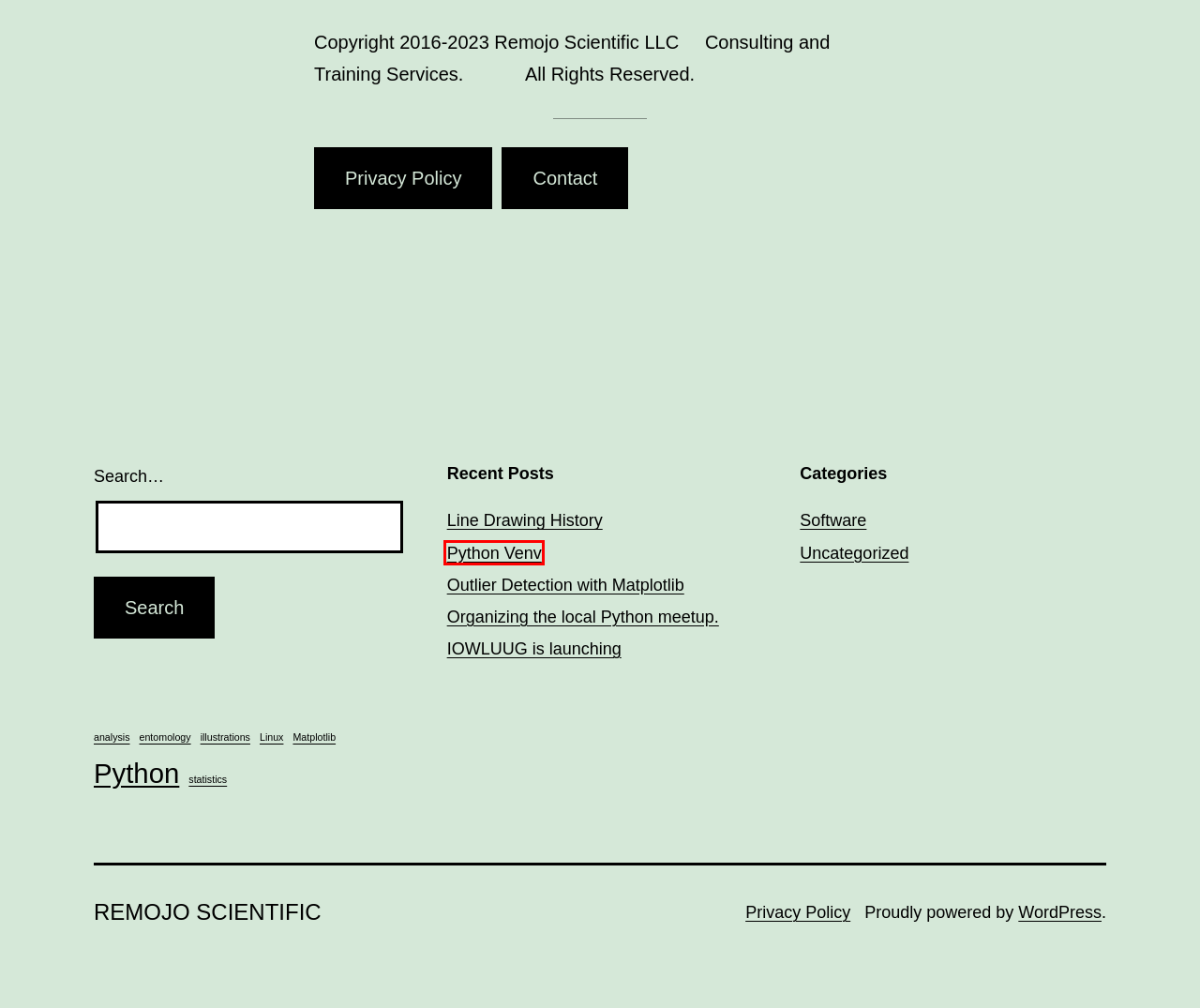Review the screenshot of a webpage that includes a red bounding box. Choose the webpage description that best matches the new webpage displayed after clicking the element within the bounding box. Here are the candidates:
A. Outlier Detection with Matplotlib - Remojo Scientific
B. Organizing the local Python meetup. - Remojo Scientific
C. Python Archives - Remojo Scientific
D. entomology Archives - Remojo Scientific
E. Contact - Remojo Scientific
F. IOWLUUG is launching - Remojo Scientific
G. Software Archives - Remojo Scientific
H. Python Venv

H